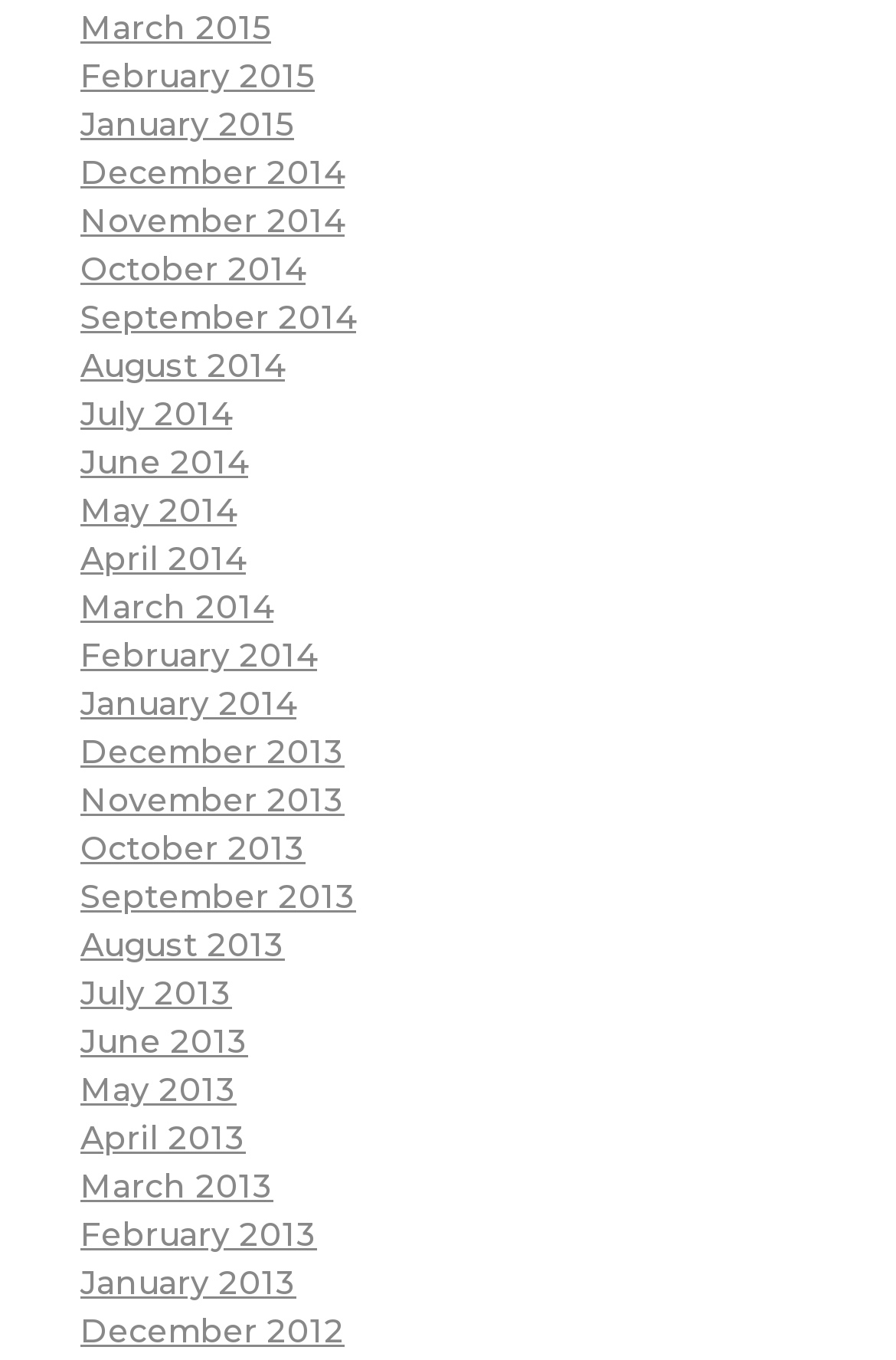Provide a one-word or brief phrase answer to the question:
What is the latest month listed on the webpage?

March 2015